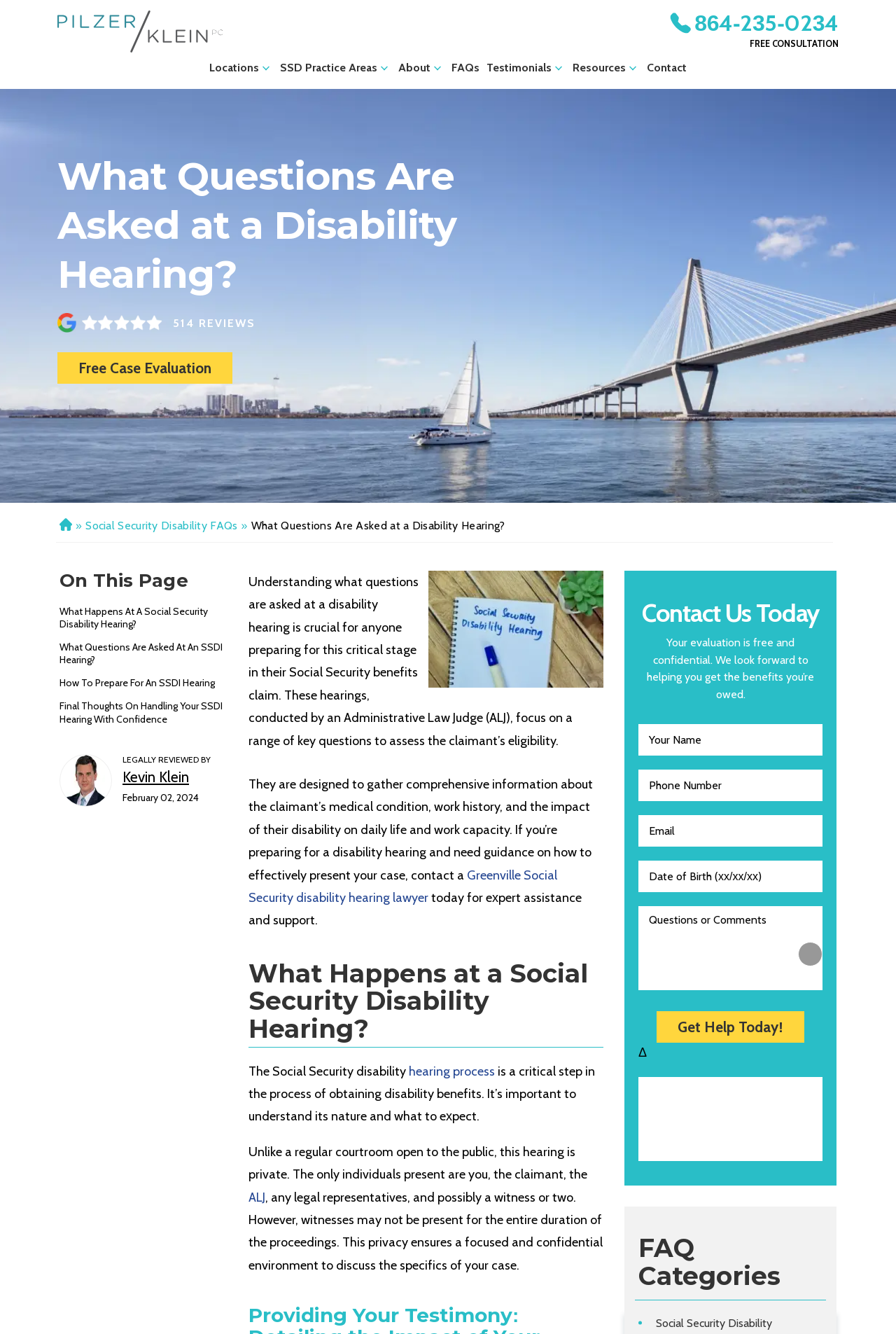Please provide a detailed answer to the question below based on the screenshot: 
What is the topic of the article on this webpage?

The topic of the article on this webpage can be inferred from the heading 'What Questions Are Asked at a Disability Hearing?' and the content of the article, which discusses what happens at a social security disability hearing and how to prepare for it.